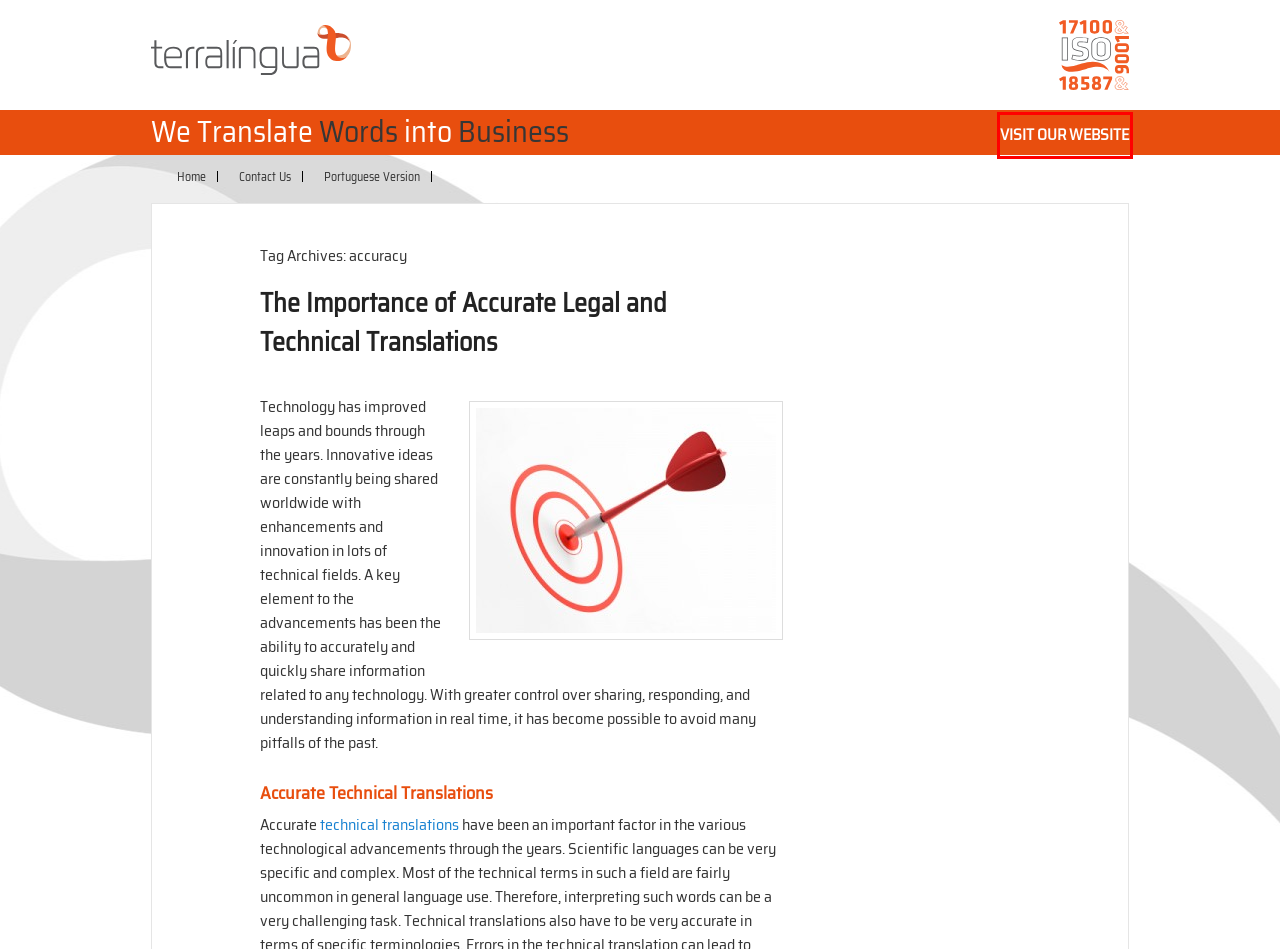Provided is a screenshot of a webpage with a red bounding box around an element. Select the most accurate webpage description for the page that appears after clicking the highlighted element. Here are the candidates:
A. The Importance of Localized Content | Blog Terralíngua
B. Terralíngua | Technical translations - ISO 9001, ISO 17100 and ISO 18587
C. The Importance of Accurate Legal and Technical Translations | Blog Terralíngua
D. Blog Terralíngua | Artigos sobre tradução, idiomas e localização de conteúdo
E. The Importance of Certified Translations | Blog Terralíngua
F. Contact Us | Blog Terralíngua
G. Terralíngua Translations | Technical and Scientific Knowledge
H. Pandemic Downtime Planning | Blog Terralíngua

B